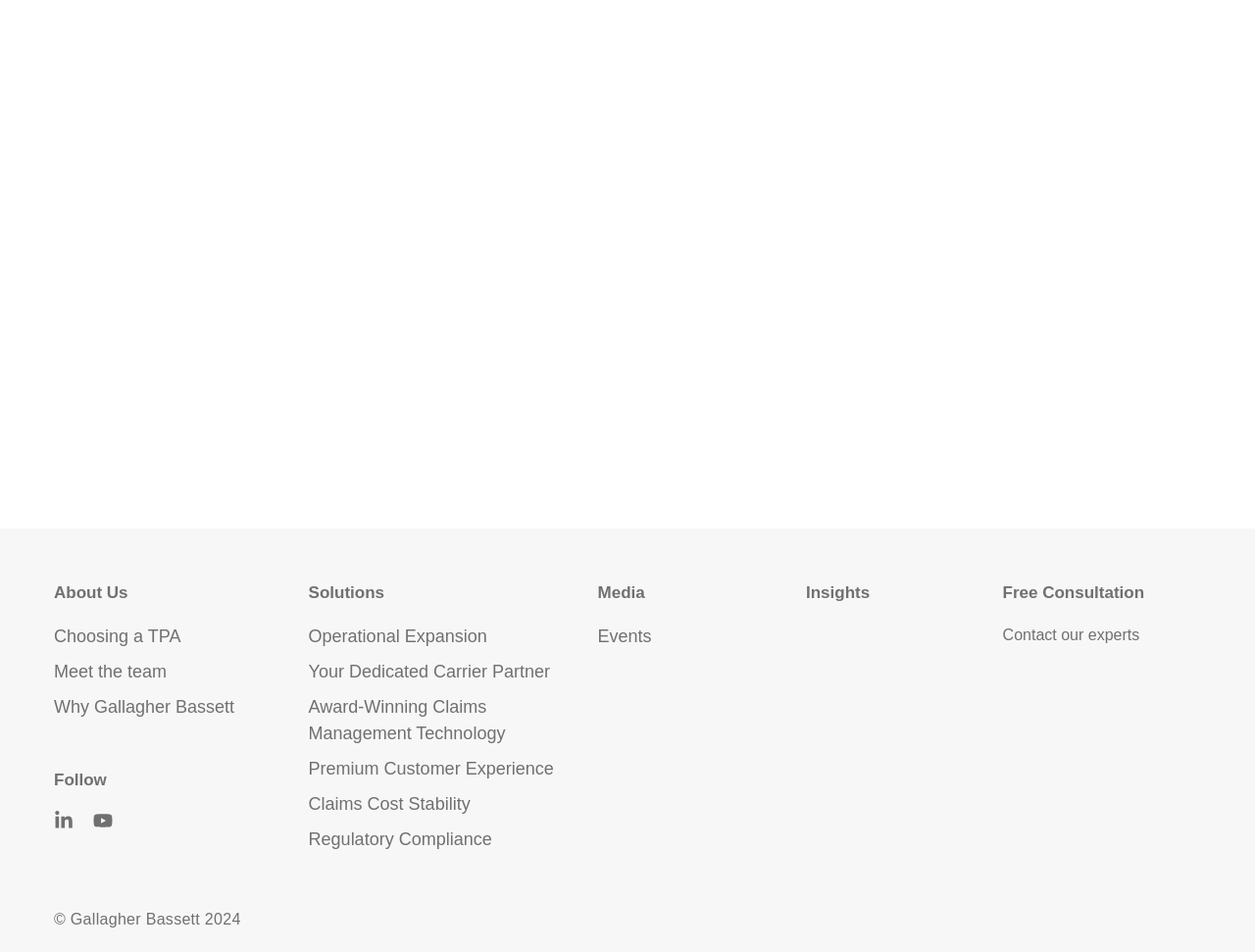How many main headings are on the page?
Based on the screenshot, provide a one-word or short-phrase response.

5